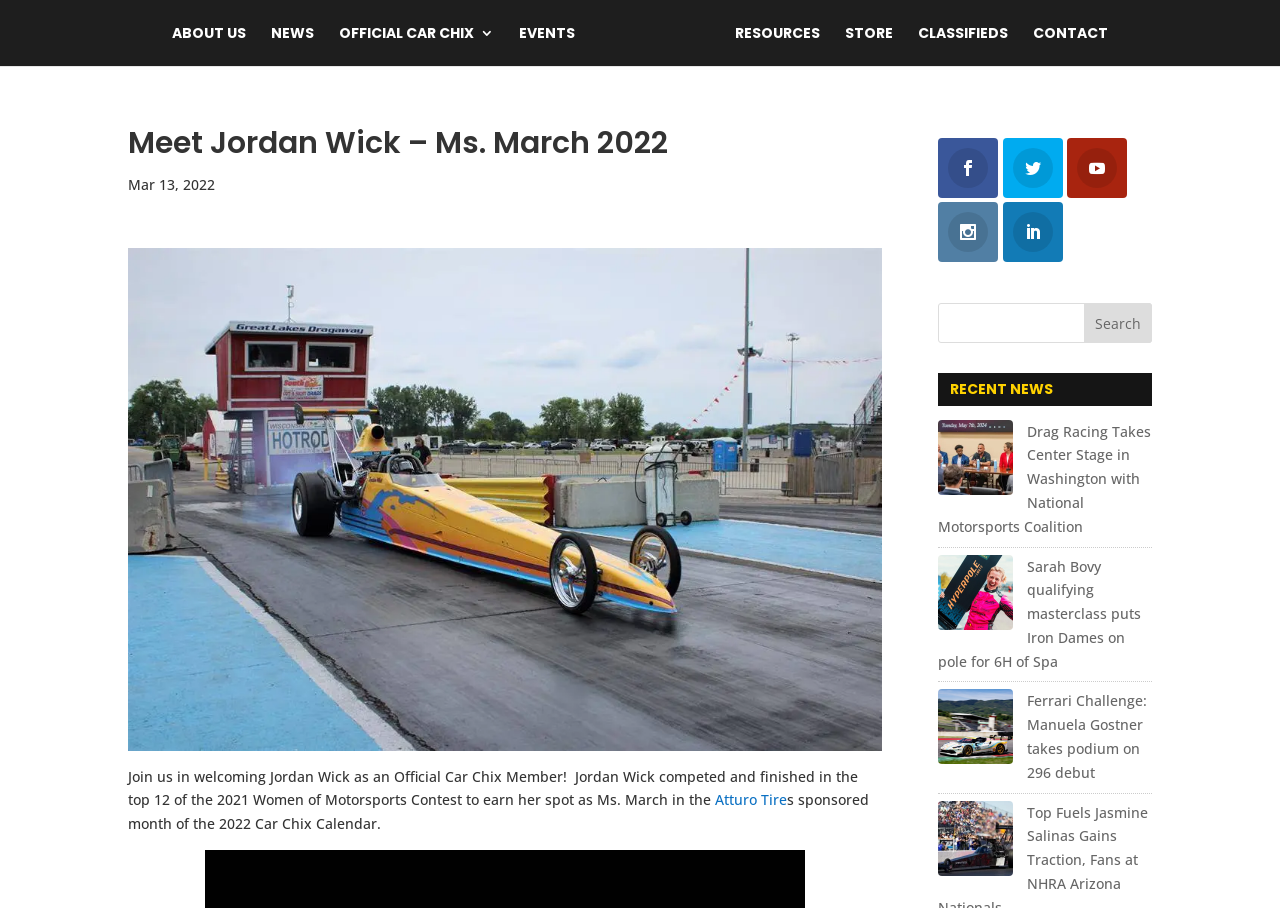Determine the bounding box coordinates of the UI element that matches the following description: "Atturo Tire". The coordinates should be four float numbers between 0 and 1 in the format [left, top, right, bottom].

[0.559, 0.871, 0.615, 0.891]